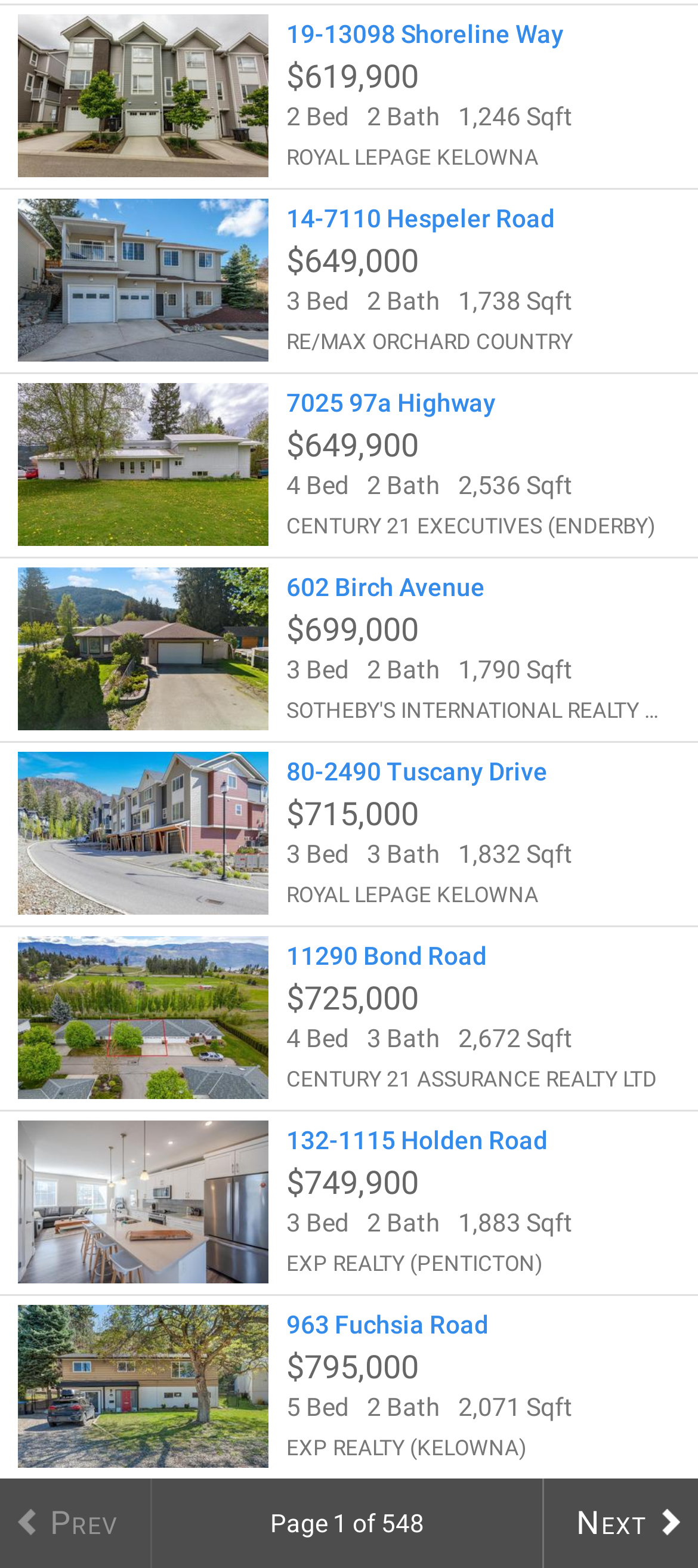Reply to the question with a single word or phrase:
What is the price of the most expensive property?

$795,000